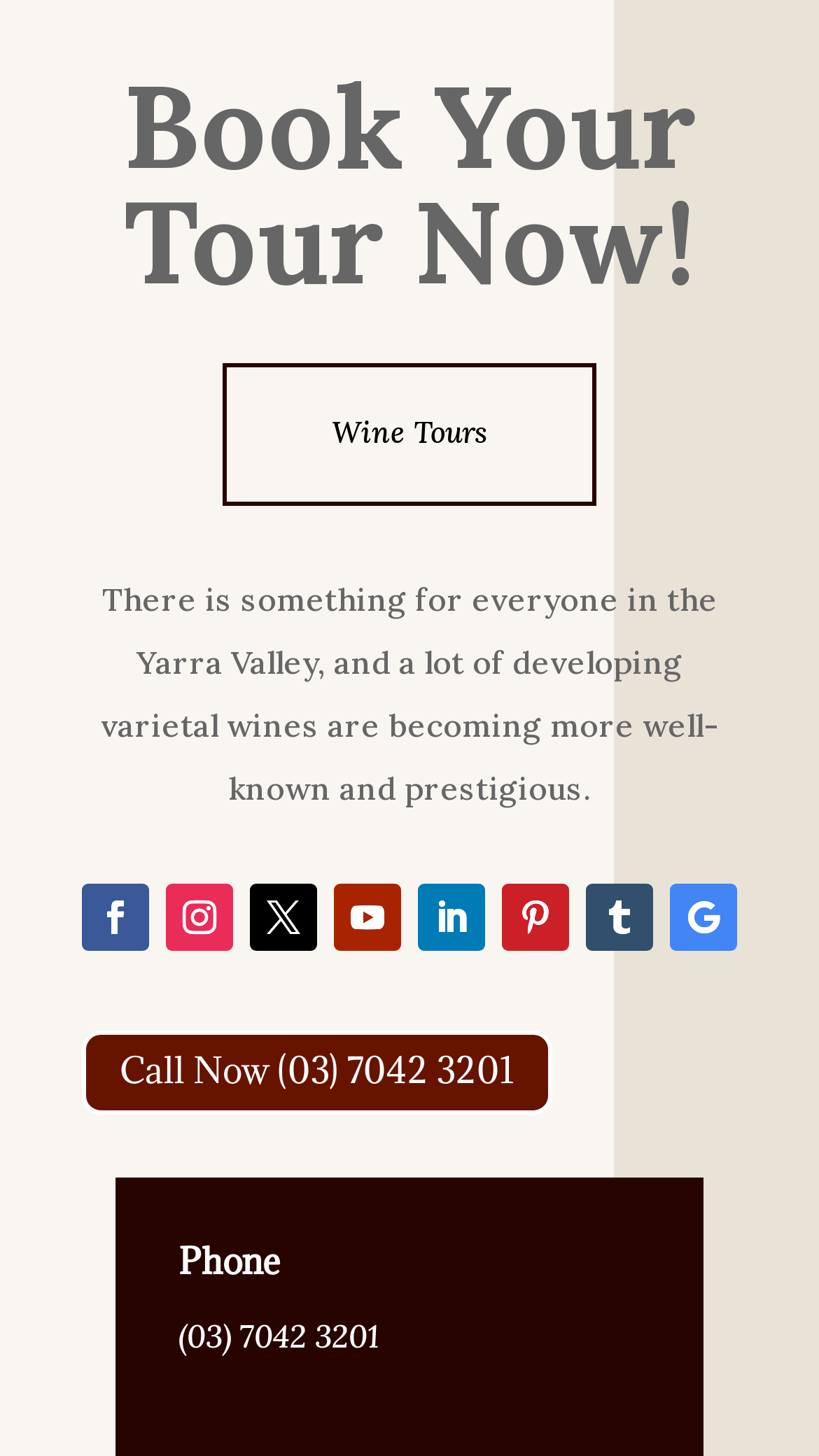How many social media links are available?
Give a detailed and exhaustive answer to the question.

There are 7 social media links available, represented by icons, located at the bottom of the webpage, which can be inferred from the OCR text of the links, such as '', '', etc.